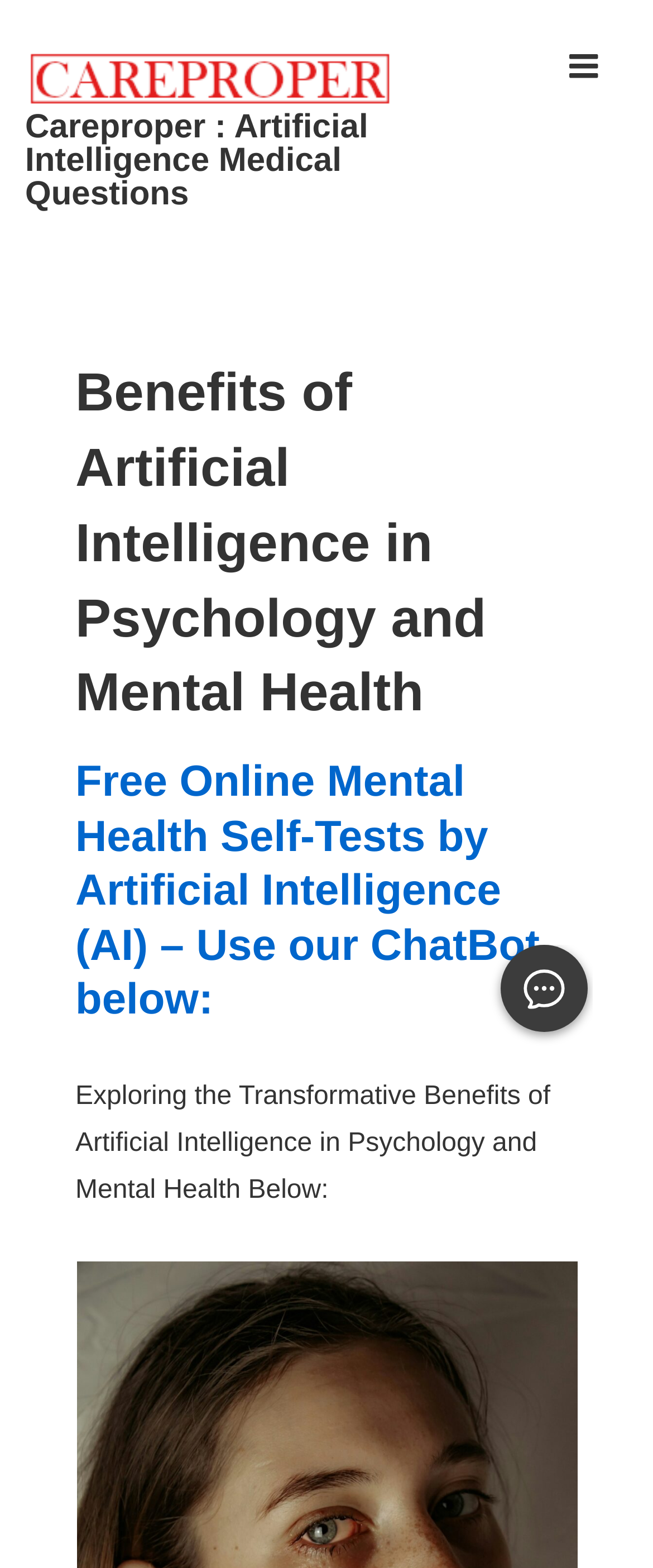What is the topic of the article above the chatbot?
Answer the question with just one word or phrase using the image.

Artificial Intelligence in Psychology and Mental Health